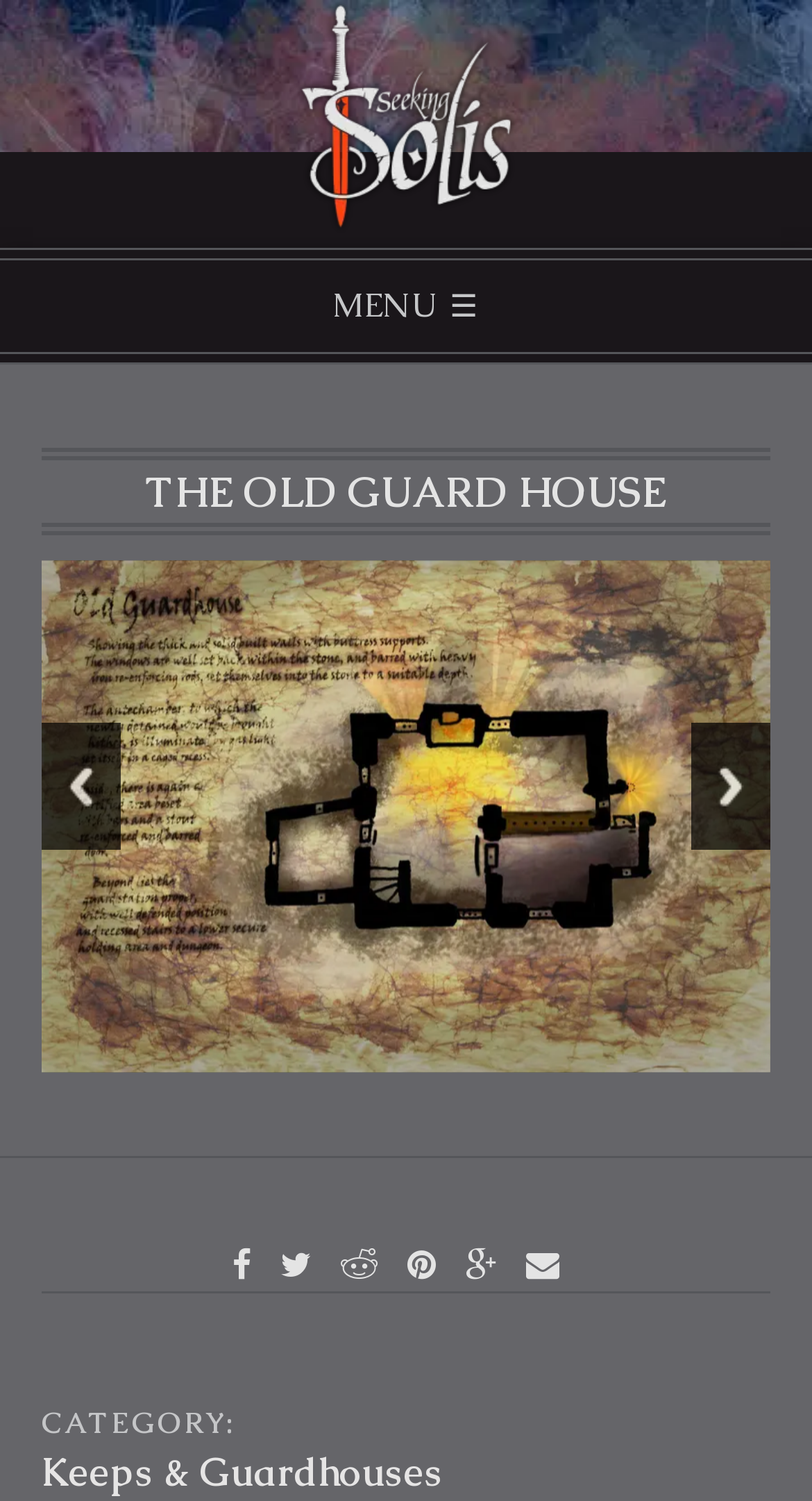How many social media links are present?
Please use the image to deliver a detailed and complete answer.

I counted the number of link elements with social media platform names such as Facebook, Twitter, Reddit, Pinterest, Google Plus, and Email, which are located at the bottom of the page.